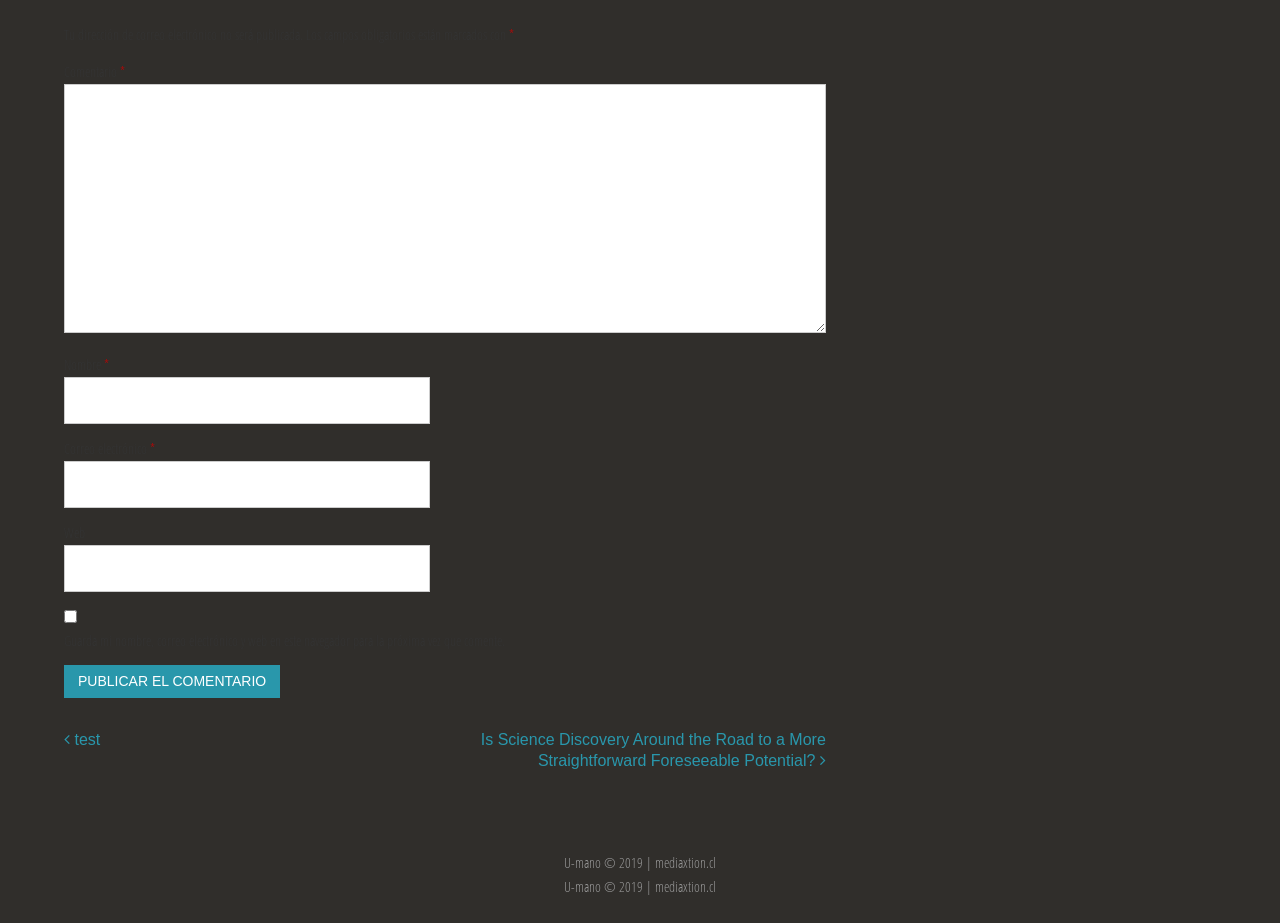Answer the question in one word or a short phrase:
What is the label of the first textbox?

Comentario